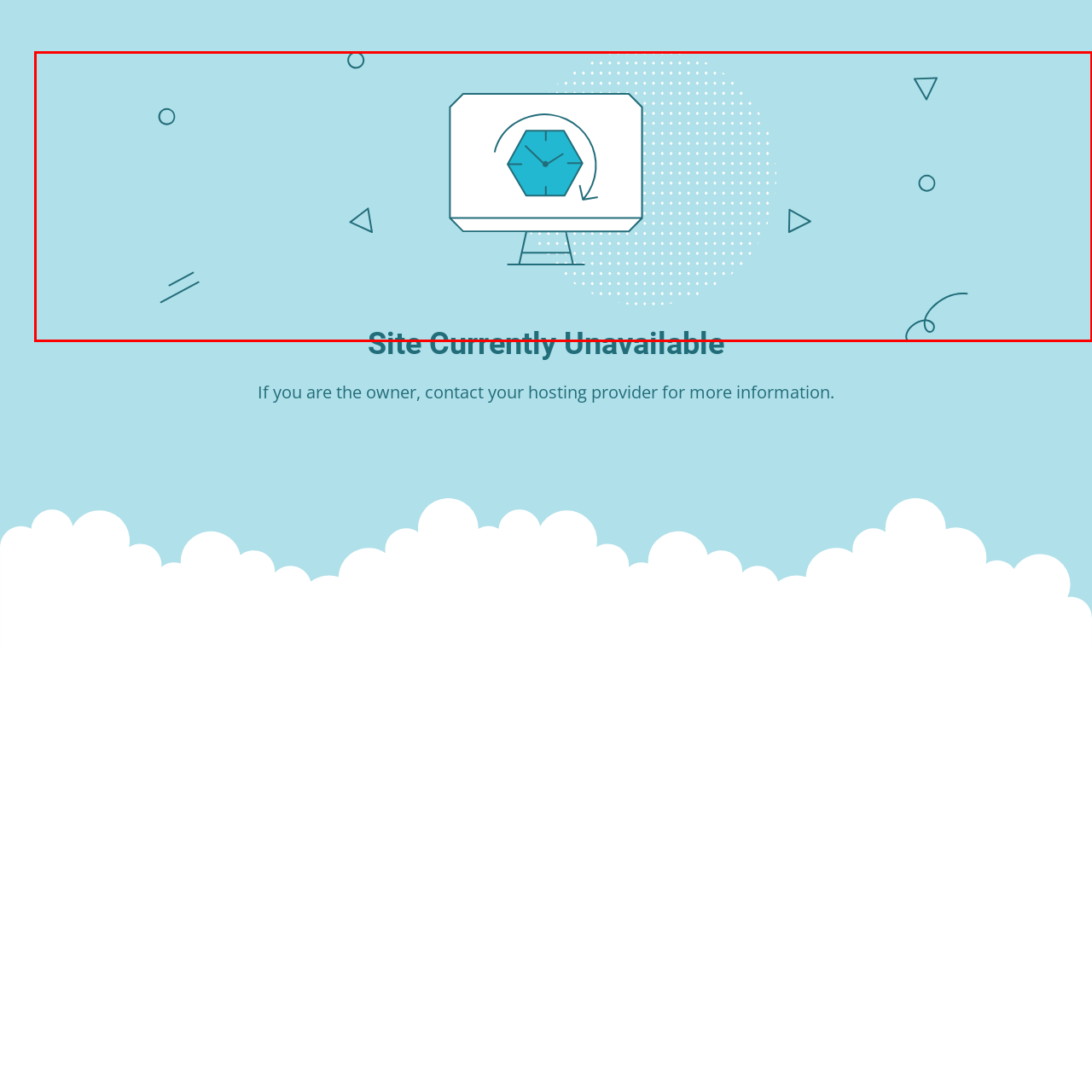Provide a comprehensive description of the image contained within the red rectangle.

In this image titled "Site Currently Unavailable," a stylized monitor displays a hexagonal clock icon, symbolizing time or downtime. The background features a soothing light blue color with playful geometric shapes, adding a modern and clean aesthetic. Below the monitor, the text "Site Currently Unavailable" is prominently displayed in a bold typeface, indicating the reason for the graphic. The design conveys a sense of a temporary setback, inviting users to be patient as the issue is being resolved. Overall, the image effectively combines visual elements to communicate the website's status in a clear and engaging manner.